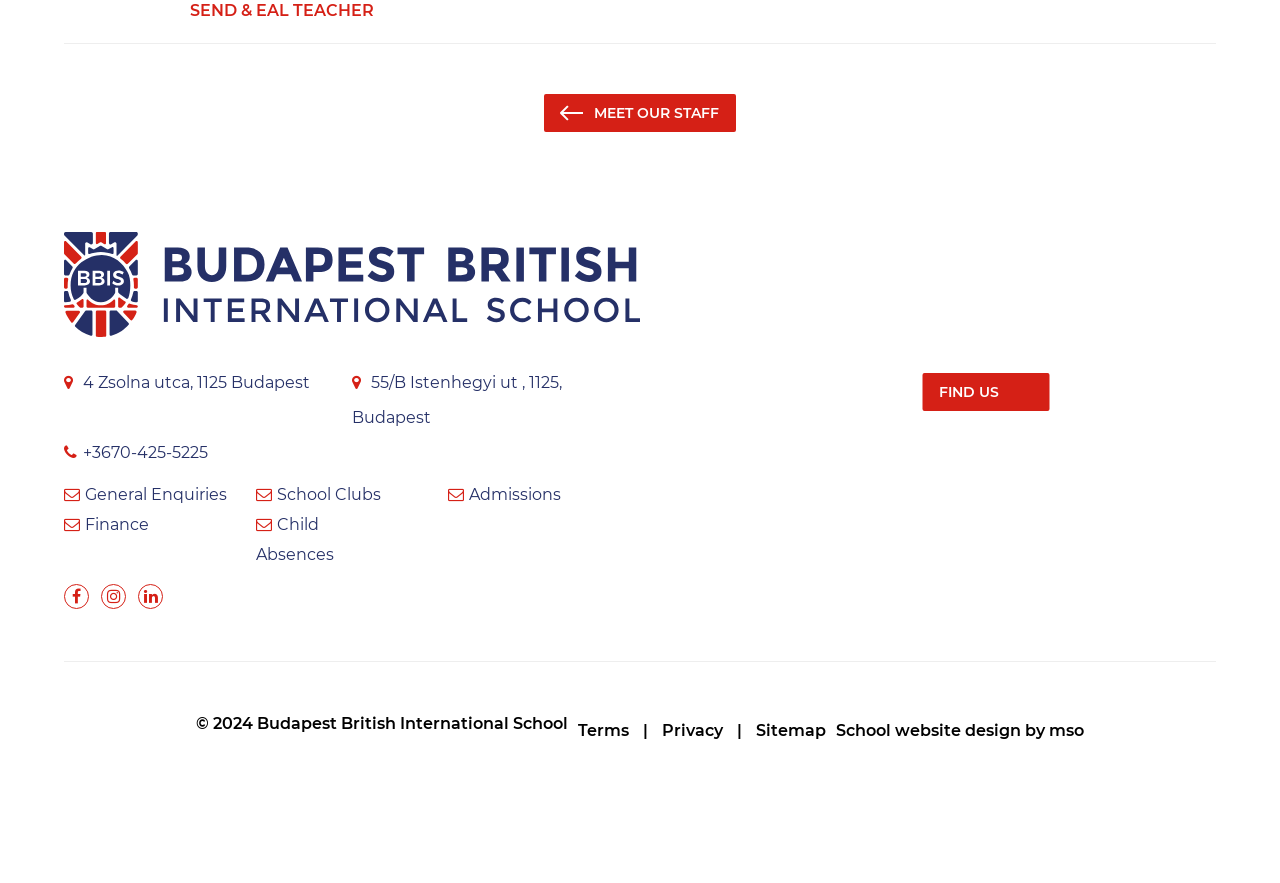Please determine the bounding box coordinates for the element that should be clicked to follow these instructions: "Learn about School Clubs".

[0.216, 0.546, 0.297, 0.571]